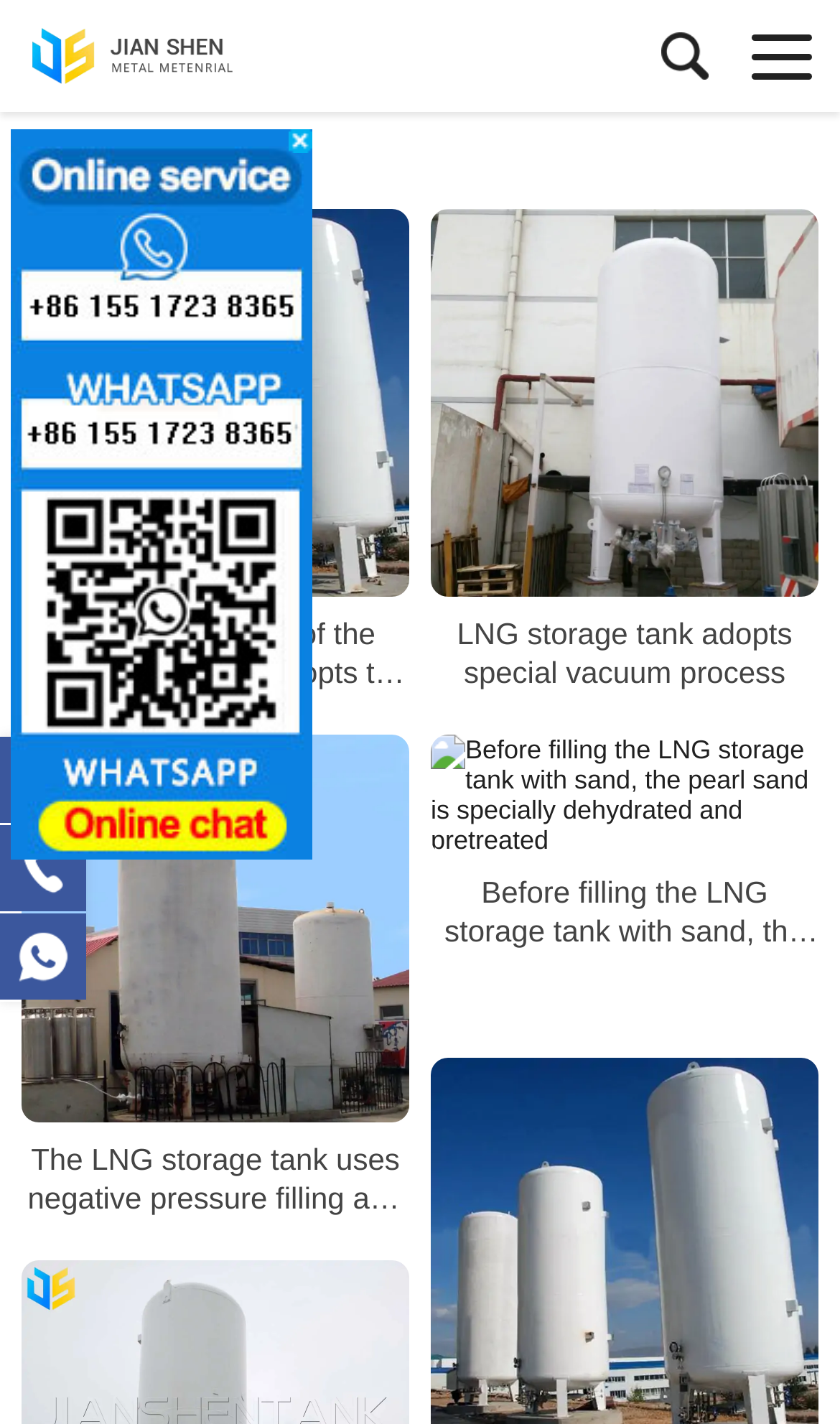Can you identify the bounding box coordinates of the clickable region needed to carry out this instruction: 'Learn about the outer surface of the LNG storage tank'? The coordinates should be four float numbers within the range of 0 to 1, stated as [left, top, right, bottom].

[0.026, 0.147, 0.487, 0.419]